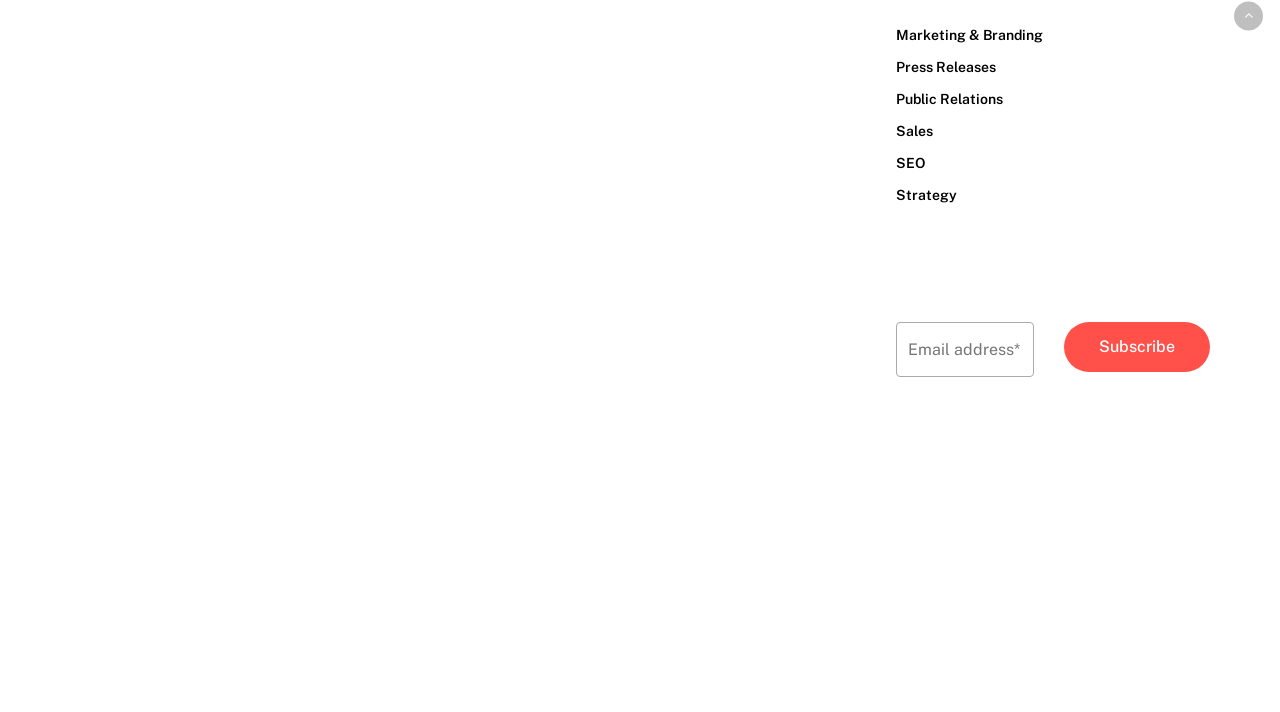Answer the question briefly using a single word or phrase: 
What is the purpose of the contact form?

To subscribe